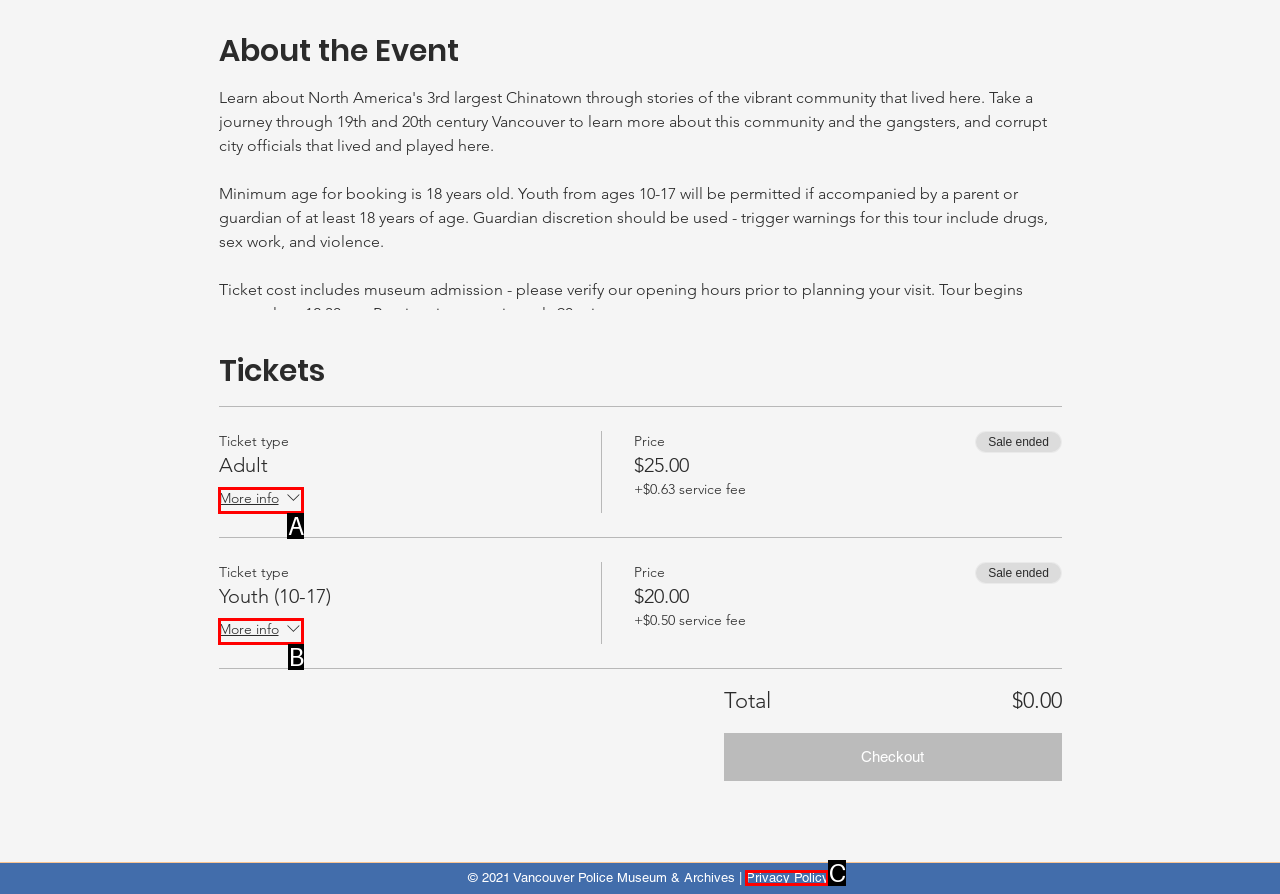Match the description: Privacy Policy to the correct HTML element. Provide the letter of your choice from the given options.

C